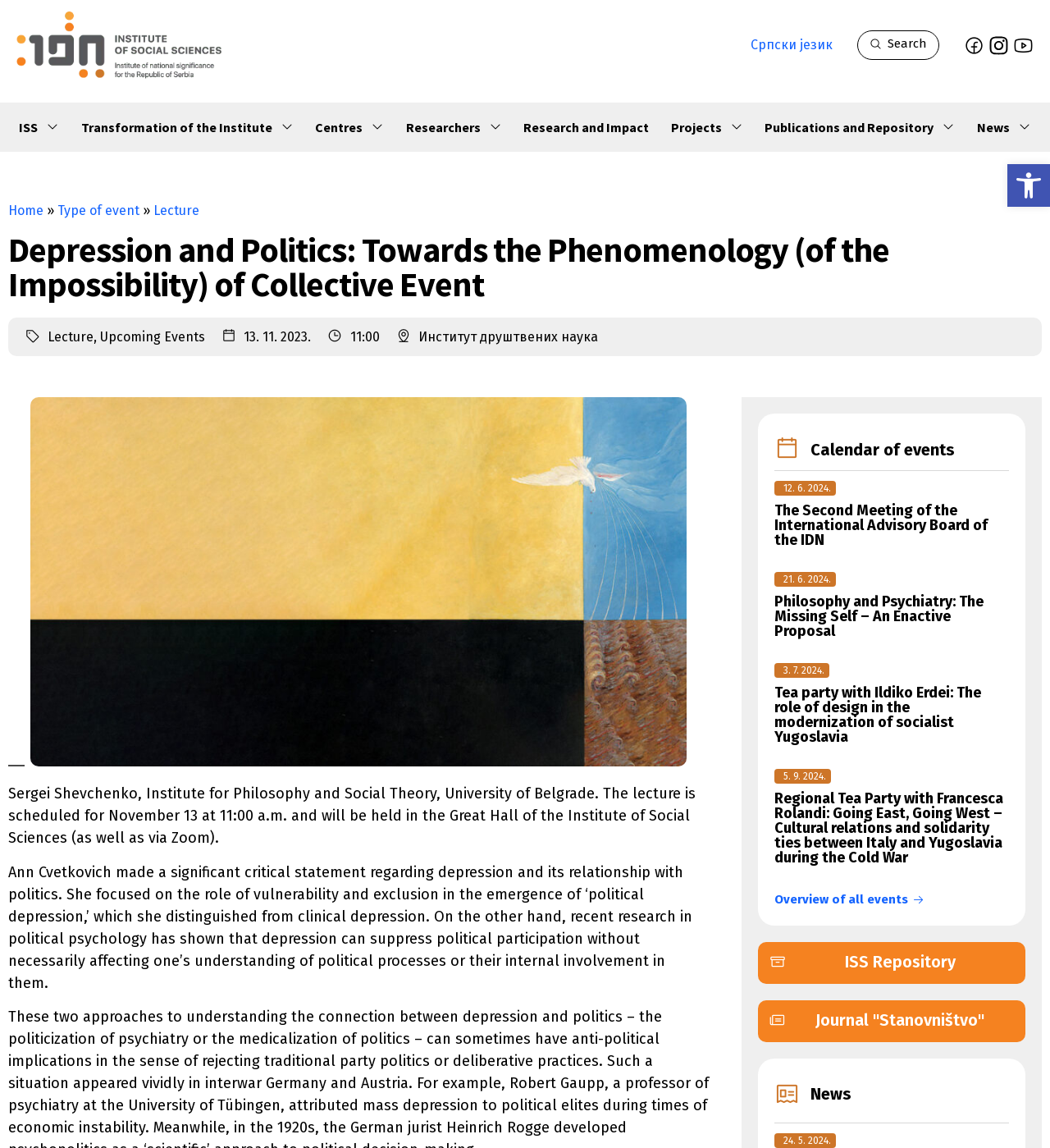Please identify the bounding box coordinates of the clickable region that I should interact with to perform the following instruction: "Visit ISS Facebook page". The coordinates should be expressed as four float numbers between 0 and 1, i.e., [left, top, right, bottom].

[0.918, 0.03, 0.937, 0.048]